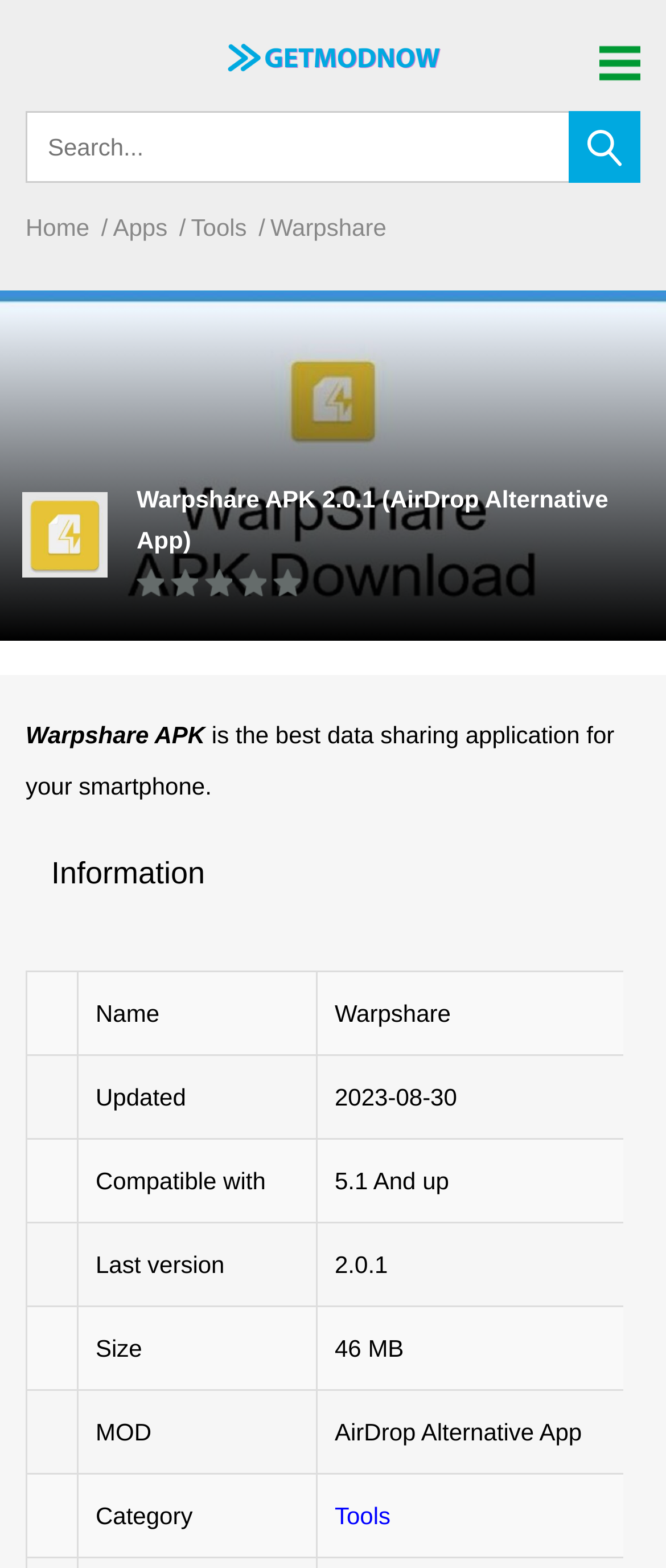Extract the bounding box of the UI element described as: "parent_node: Home".

[0.9, 0.027, 0.962, 0.052]